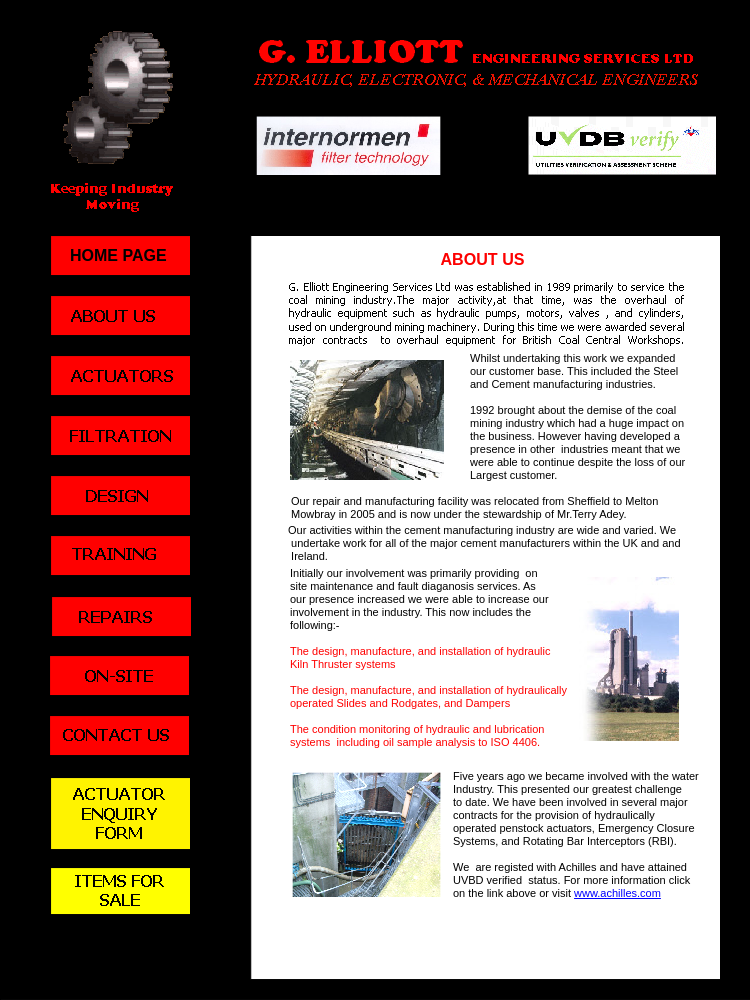What industry did the company primarily service?
Examine the screenshot and reply with a single word or phrase.

Coal mining